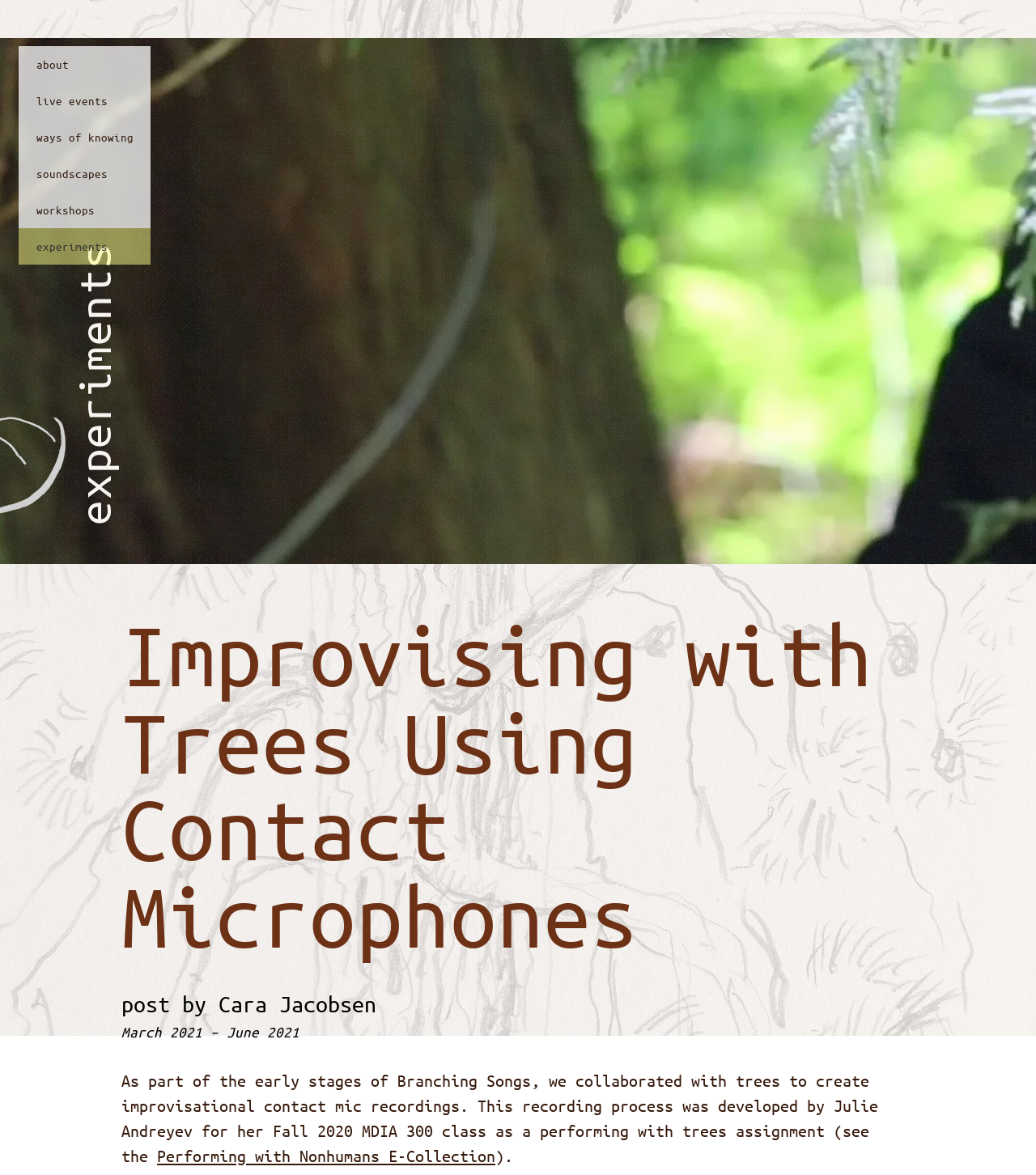Answer the question below using just one word or a short phrase: 
What is the name of the project?

Branching Songs